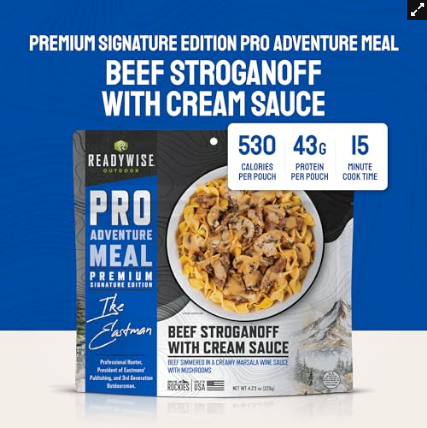How many grams of protein are in each pouch?
Using the image as a reference, give an elaborate response to the question.

The caption states that each pouch of the ReadyWise Outdoor Pro Adventure Meal contains 43 grams of protein, making it a nutritious option for outdoor enthusiasts.